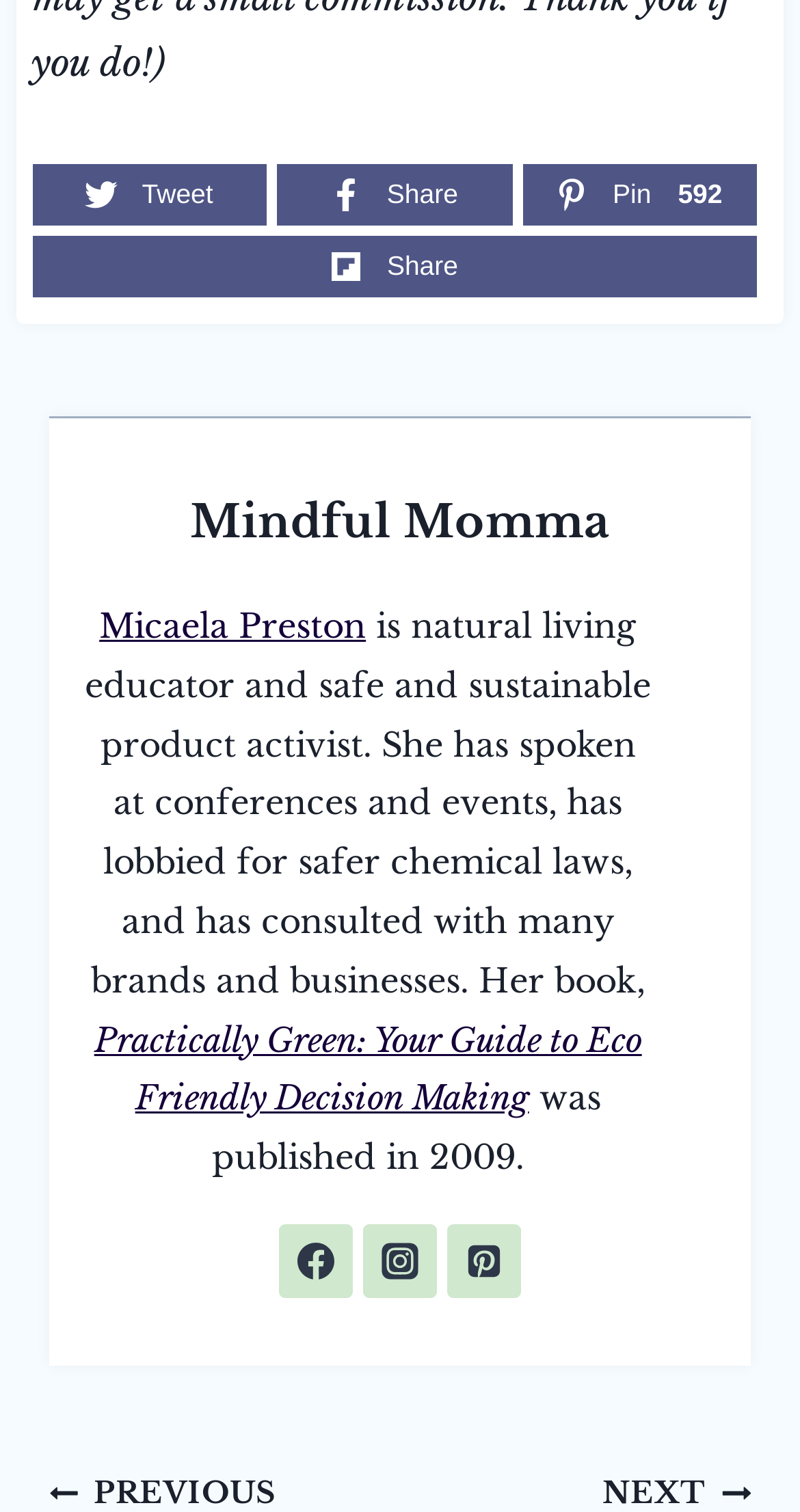Find the bounding box coordinates for the area that must be clicked to perform this action: "Share on Pinterest".

[0.559, 0.81, 0.651, 0.858]